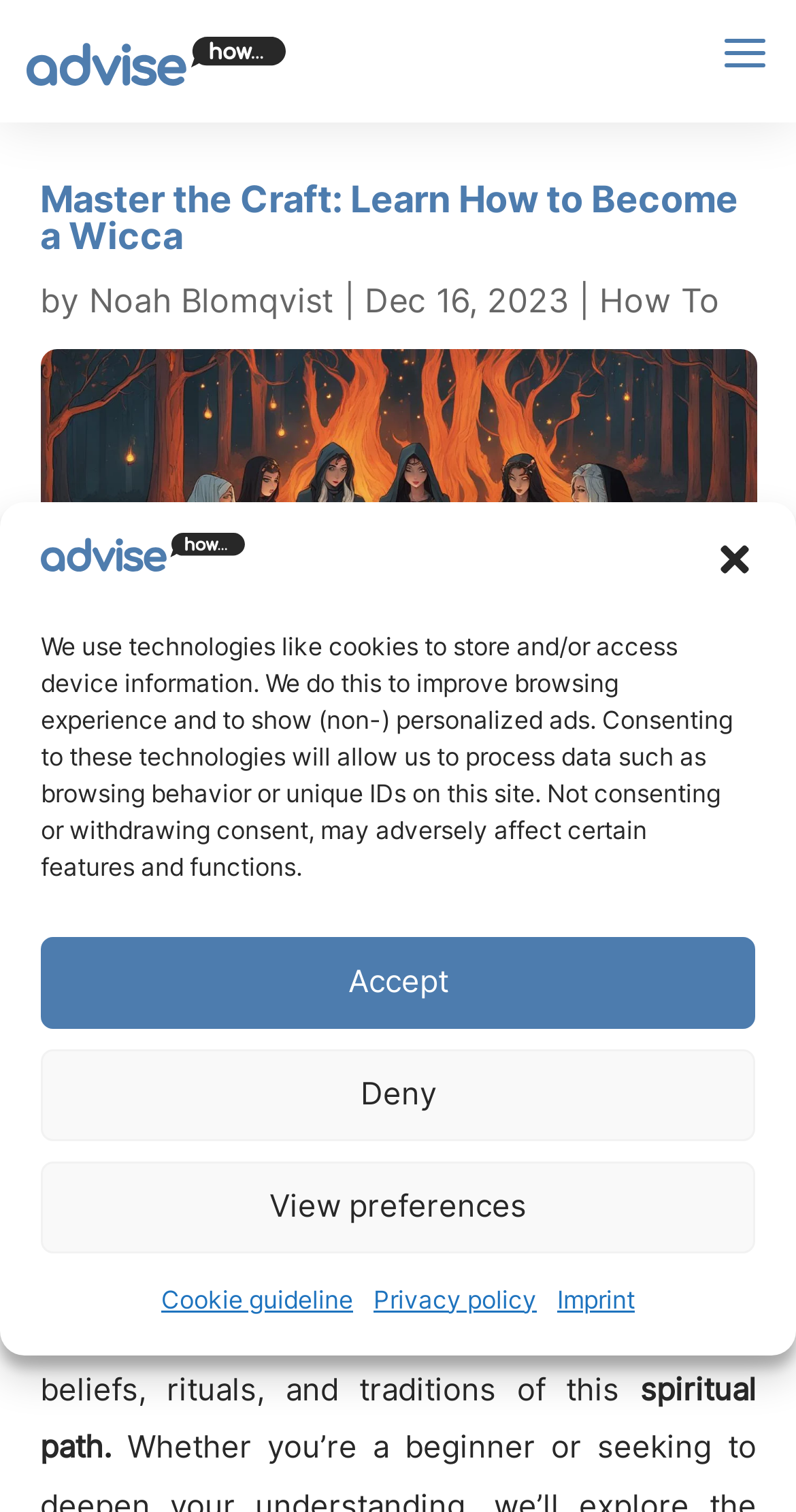Using the details from the image, please elaborate on the following question: What is the author of the article?

I found the author's name by looking at the text following the 'by' keyword, which is a common way to indicate the author of an article. The text 'by' is followed by the name 'Noah Blomqvist', which is a link, indicating that it is the author's name.